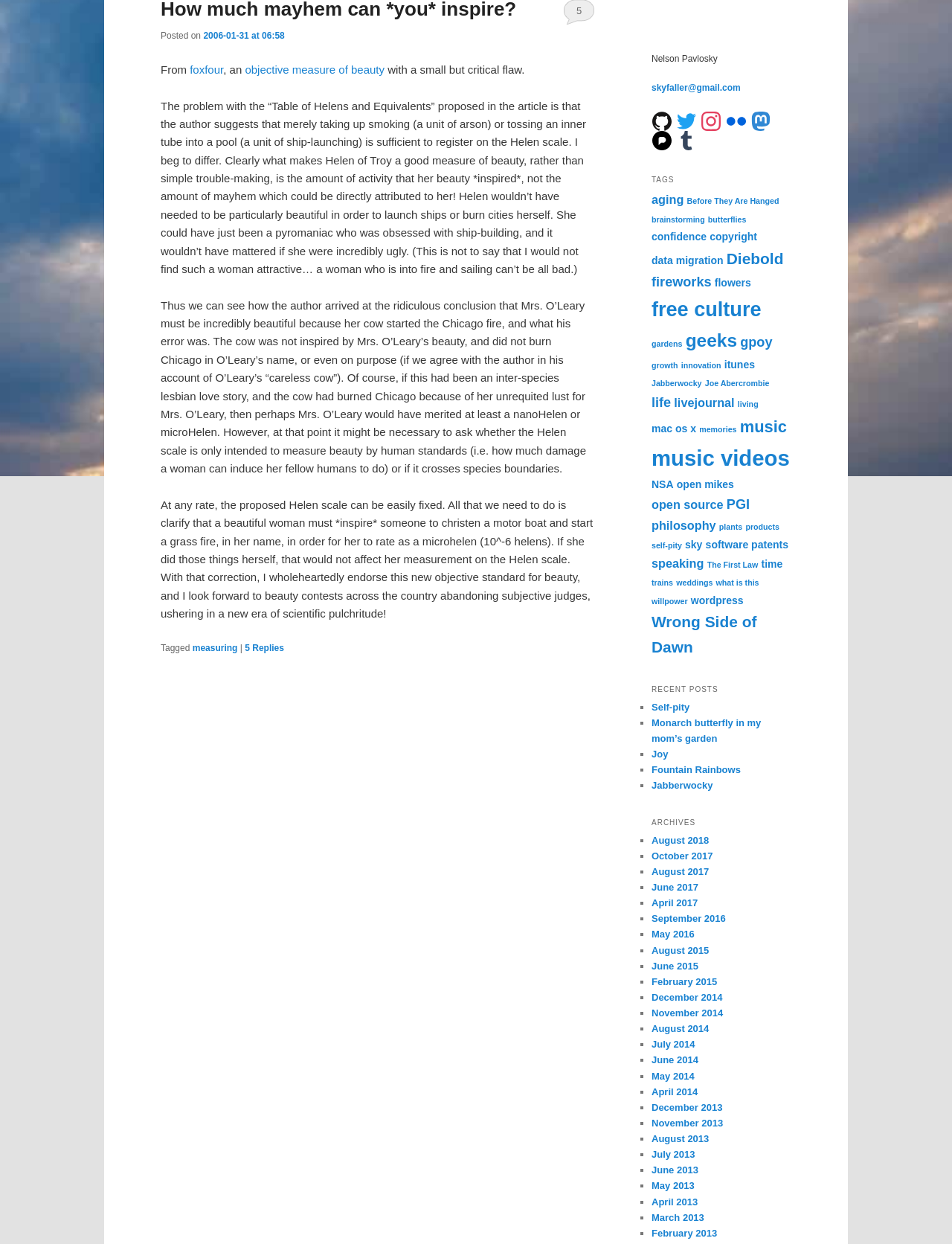Extract the bounding box for the UI element that matches this description: "Wrong Side of Dawn".

[0.684, 0.493, 0.795, 0.527]